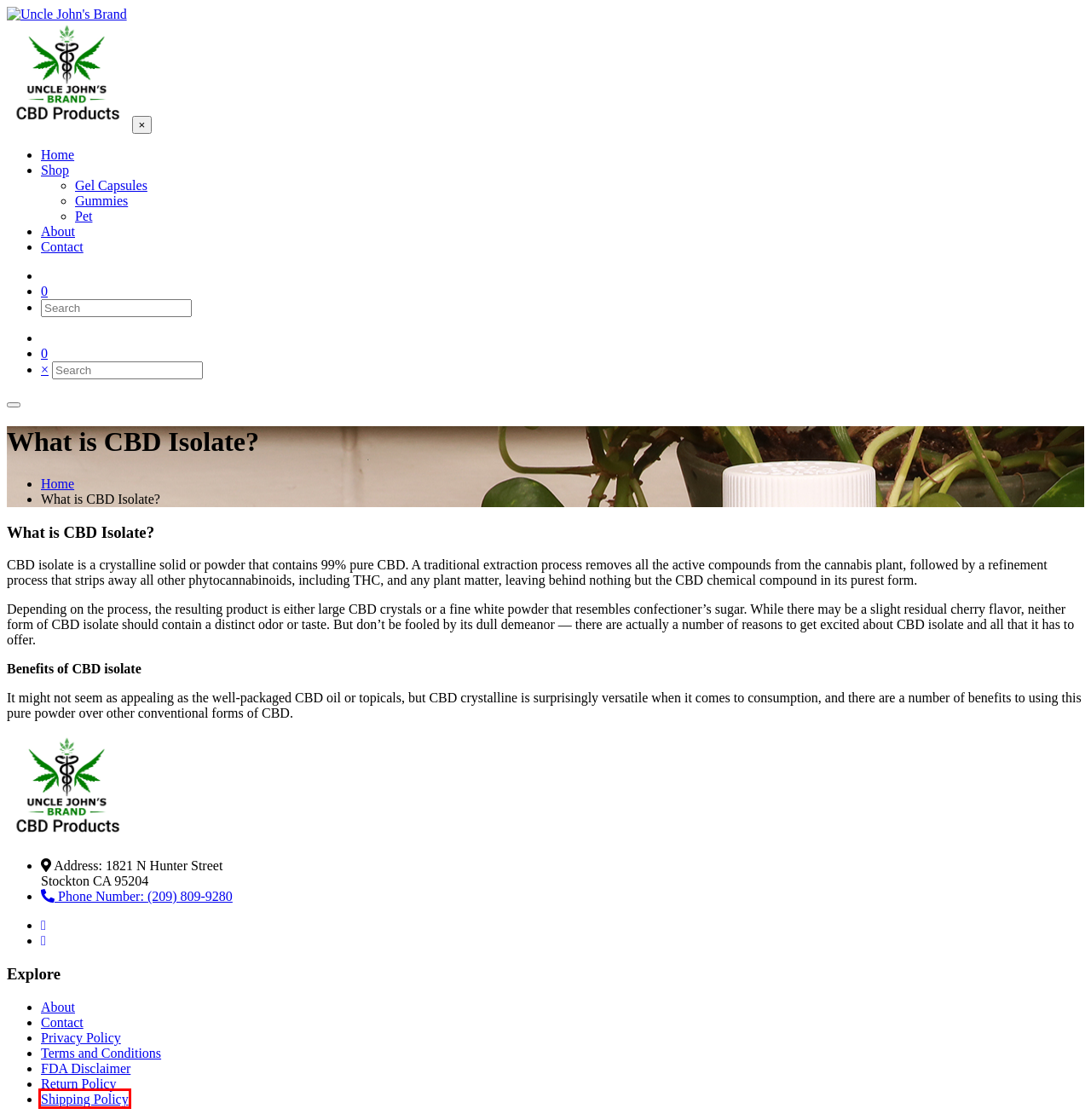Examine the screenshot of the webpage, noting the red bounding box around a UI element. Pick the webpage description that best matches the new page after the element in the red bounding box is clicked. Here are the candidates:
A. Gel Capsules Archives - Uncle John's Brand
B. Contact - Uncle John's Brand
C. Privacy - Uncle John's Brand
D. Shop - Uncle John's Brand
E. FDA Disclaimer - Uncle John's Brand
F. Shipping Policy - Uncle John's Brand
G. Gummies Archives - Uncle John's Brand
H. About - Uncle John's Brand

F